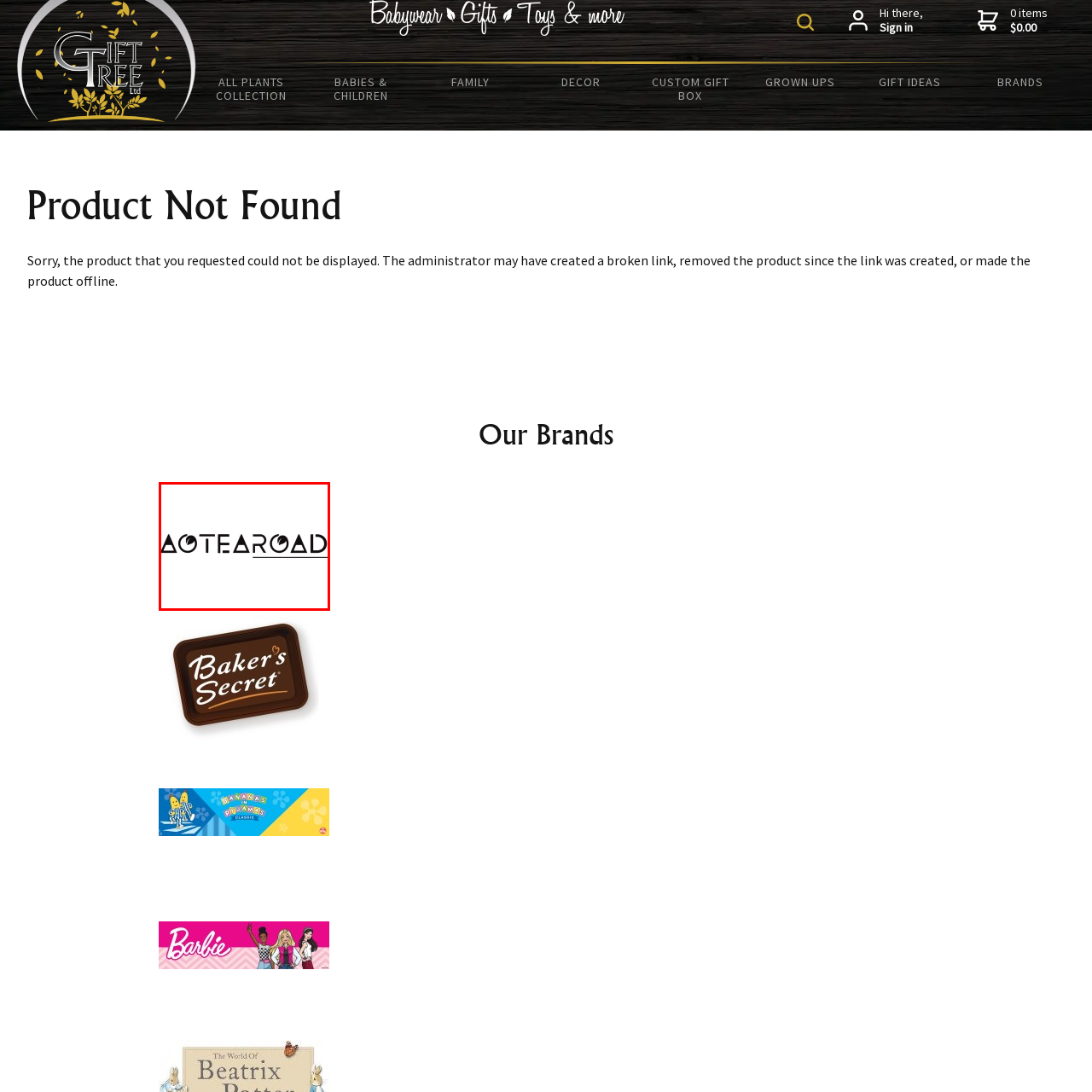What is the design style of the logo?
Examine the image outlined by the red bounding box and answer the question with as much detail as possible.

The caption describes the logo as having a 'modern and distinctive design', which suggests that the logo has a contemporary and unique visual style that sets it apart from others.